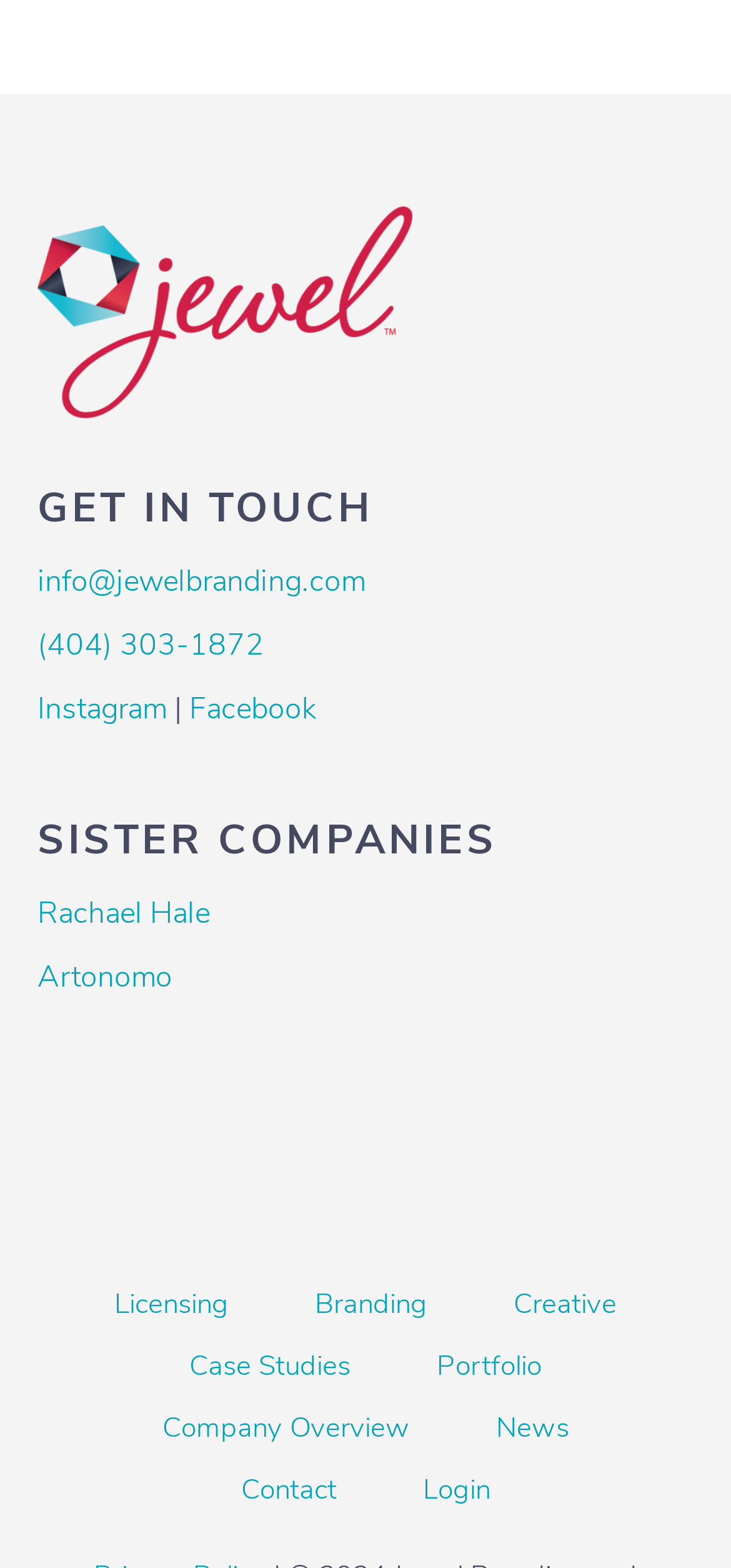Please answer the following question using a single word or phrase: 
What are the sister companies of Jewel Branding?

Rachael Hale and Artonomo